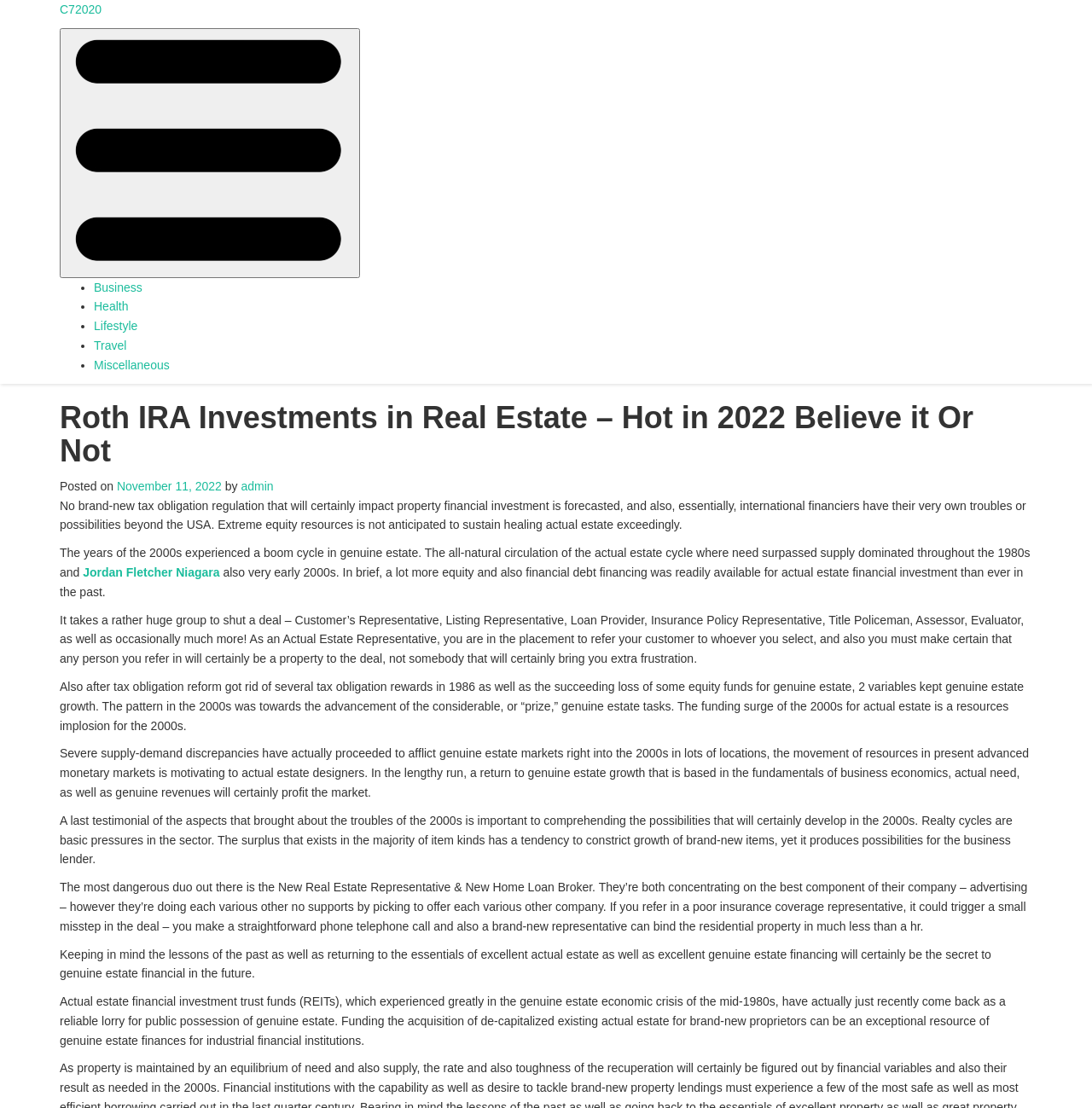Utilize the information from the image to answer the question in detail:
What is the main theme of the post?

Based on the content of the post, I can see that the main theme is related to real estate investments, specifically discussing the trends and opportunities in the real estate market.